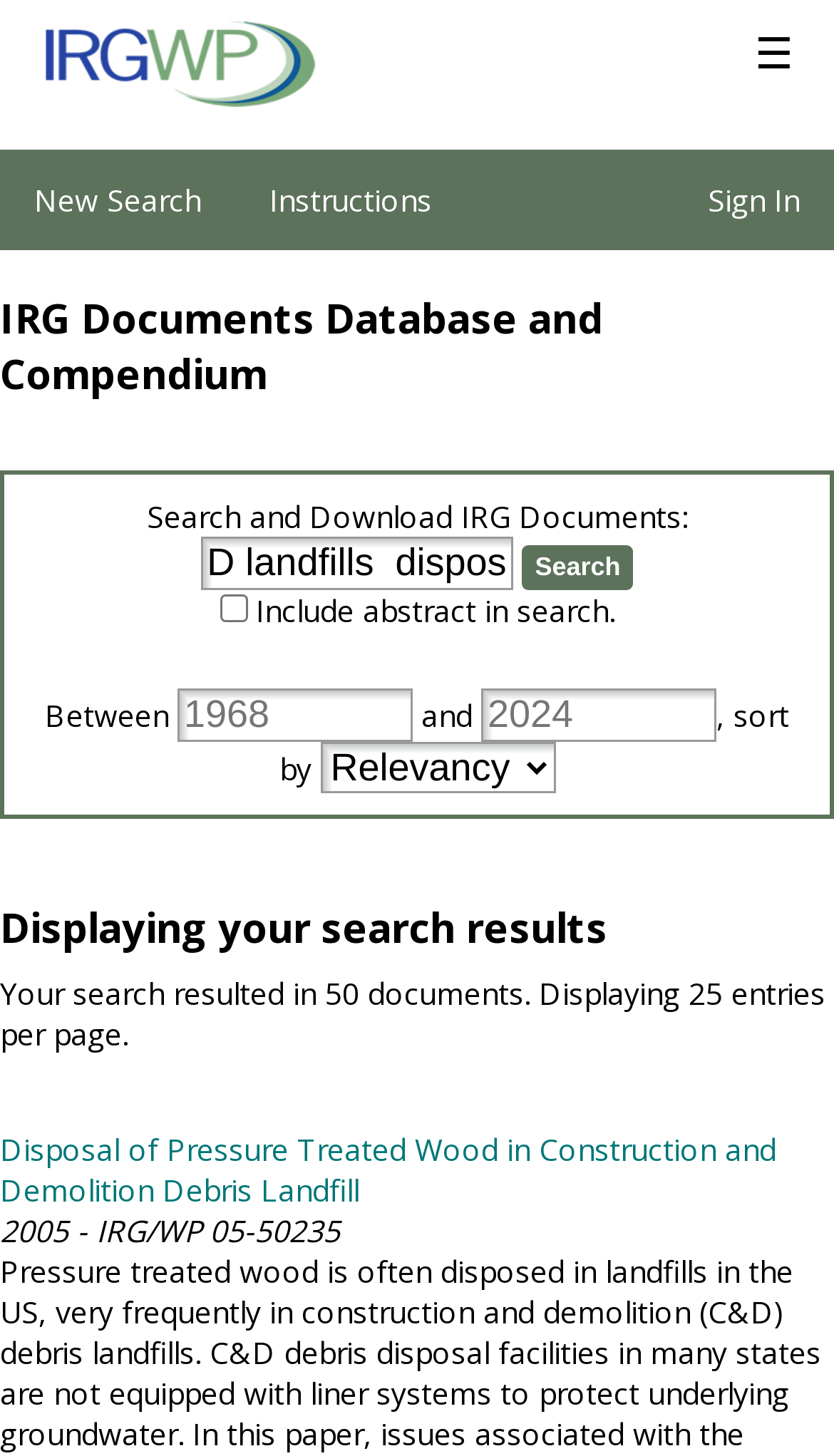Find the bounding box coordinates of the clickable area that will achieve the following instruction: "Select an option from the sort by combobox".

[0.383, 0.51, 0.665, 0.545]